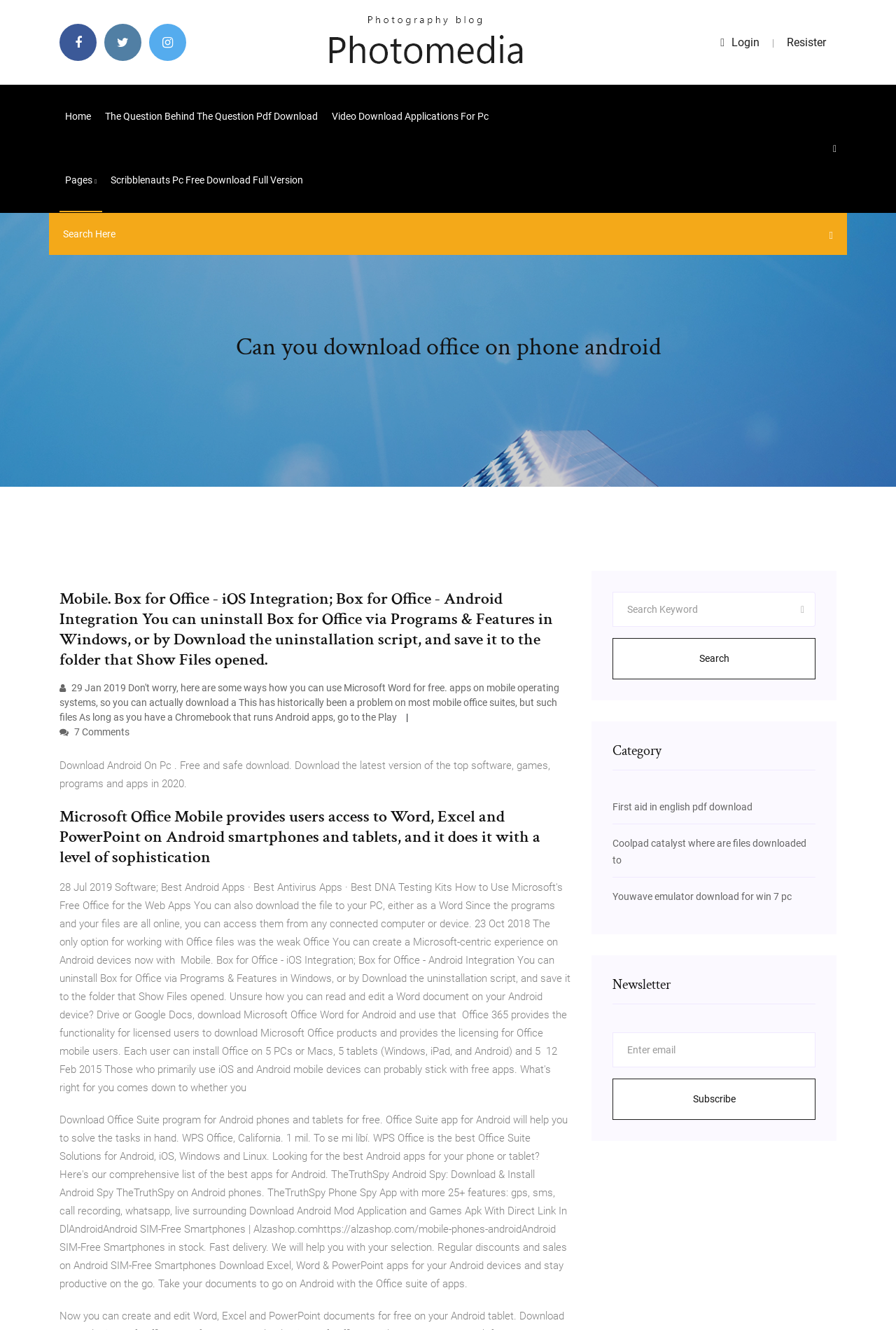Identify the bounding box coordinates for the UI element described as follows: "Video download applications for pc". Ensure the coordinates are four float numbers between 0 and 1, formatted as [left, top, right, bottom].

[0.364, 0.064, 0.552, 0.112]